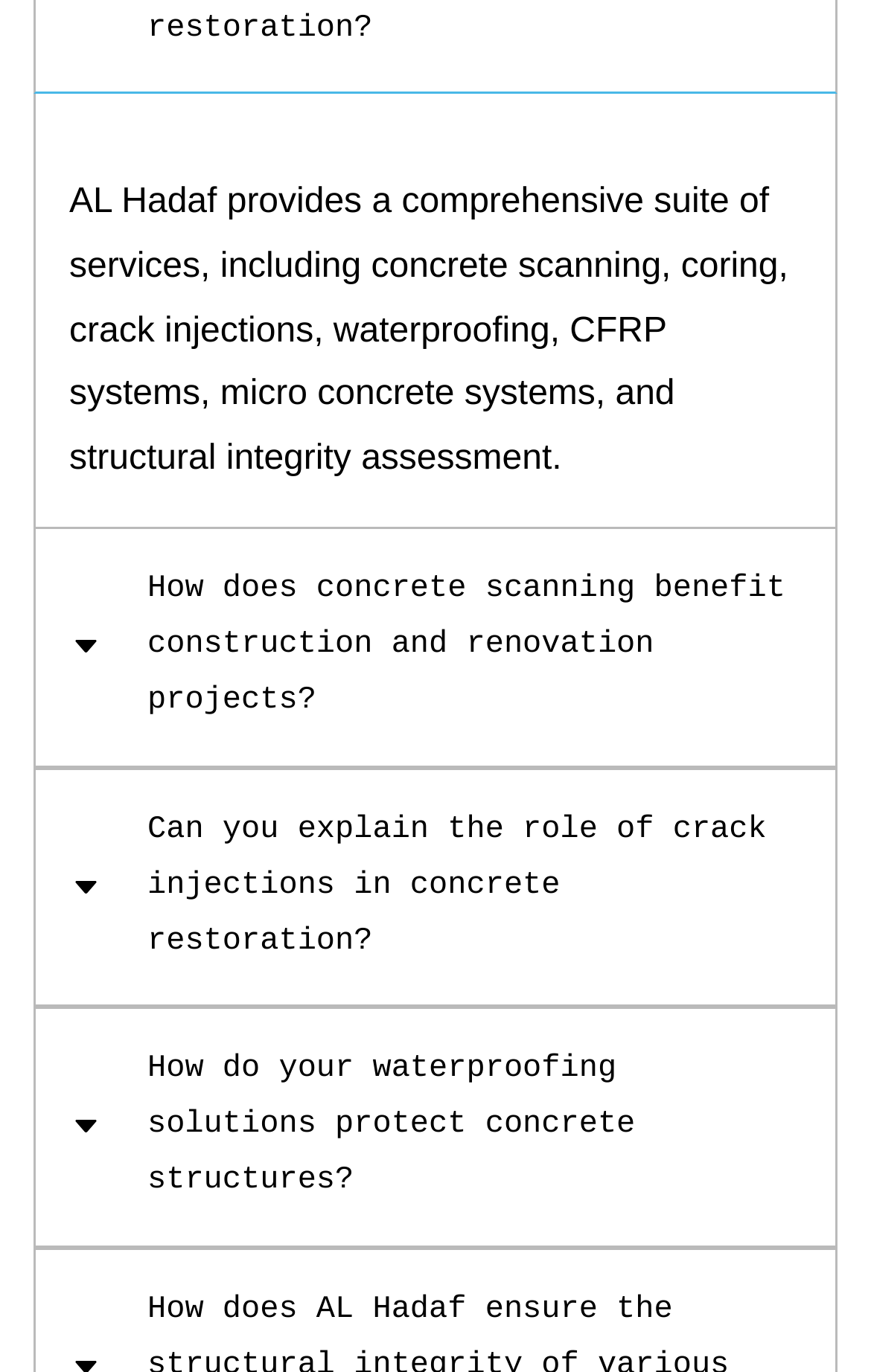What is the purpose of concrete scanning?
Provide a thorough and detailed answer to the question.

As stated in the StaticText element, concrete scanning utilizes advanced technology to detect and map hidden objects within concrete structures accurately, ensuring safety and efficiency during projects by preventing accidental damage to crucial components.